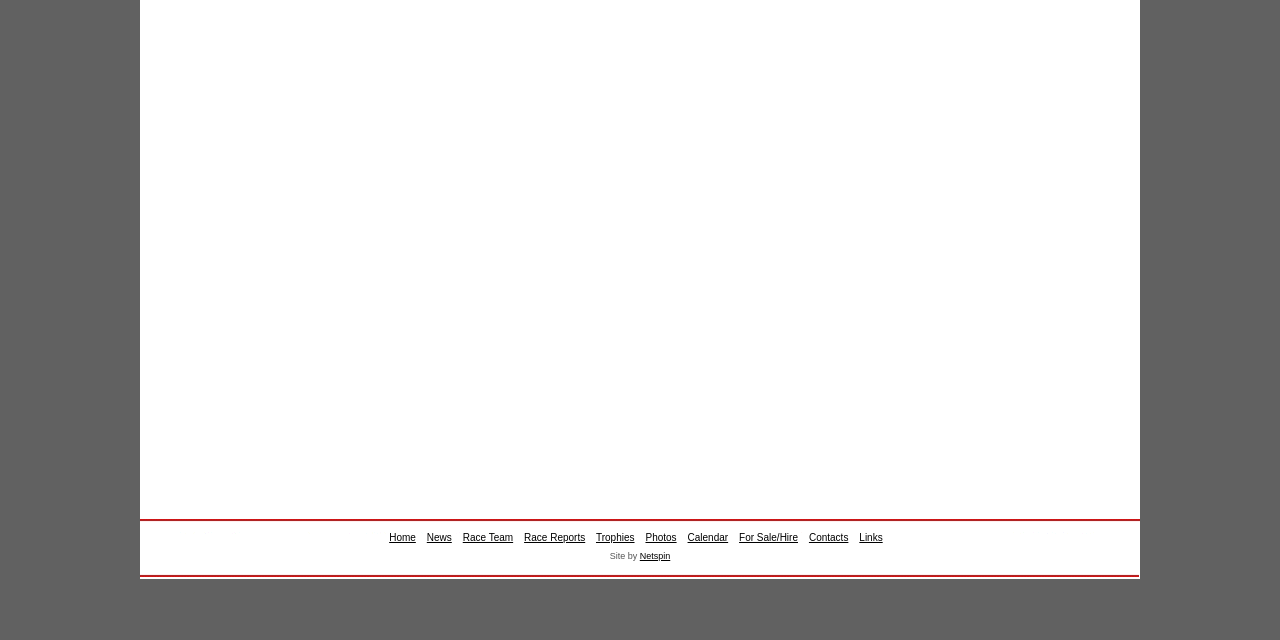Identify and provide the bounding box for the element described by: "Race Reports".

[0.409, 0.831, 0.457, 0.848]